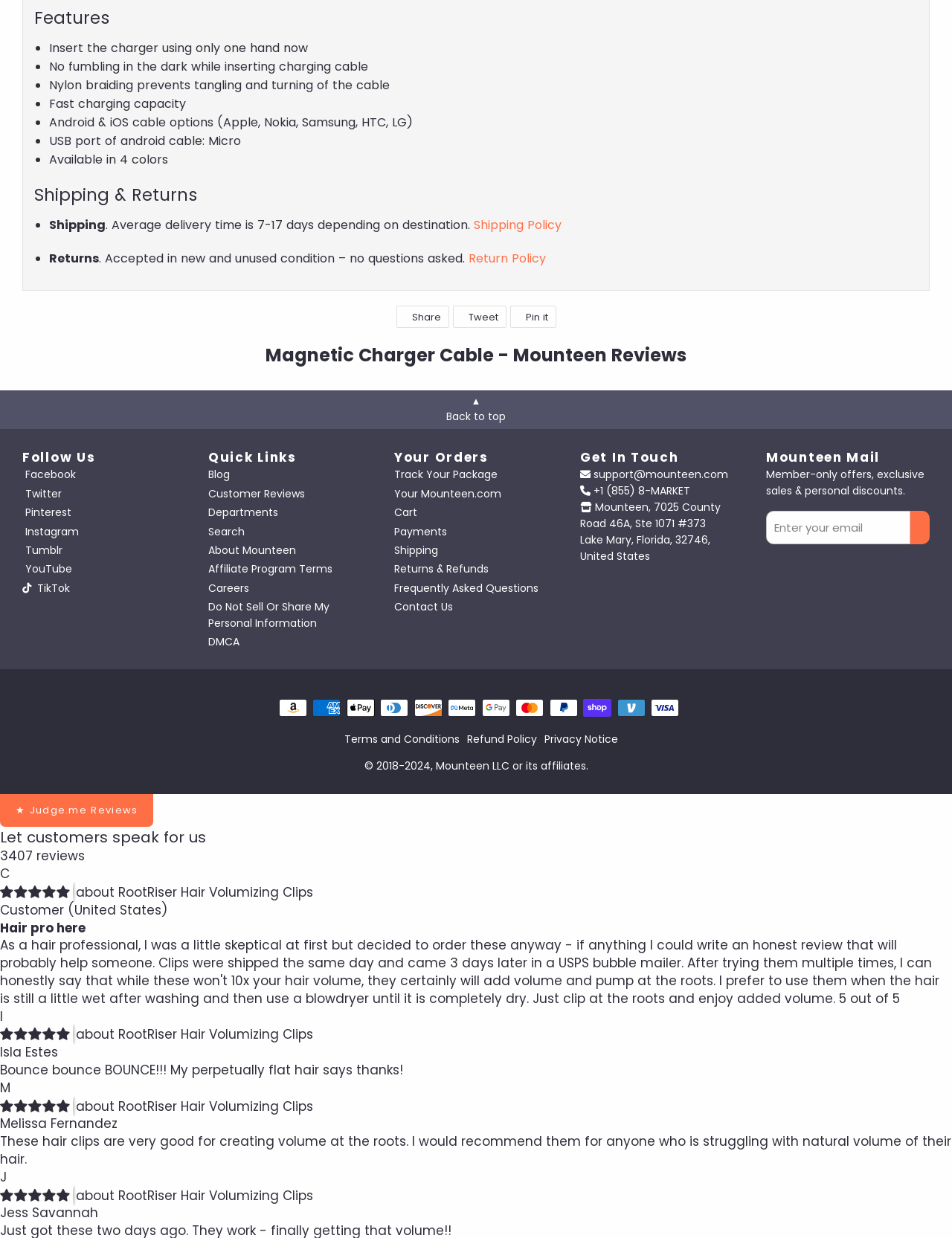Determine the bounding box coordinates for the element that should be clicked to follow this instruction: "Track Your Package". The coordinates should be given as four float numbers between 0 and 1, in the format [left, top, right, bottom].

[0.414, 0.377, 0.523, 0.389]